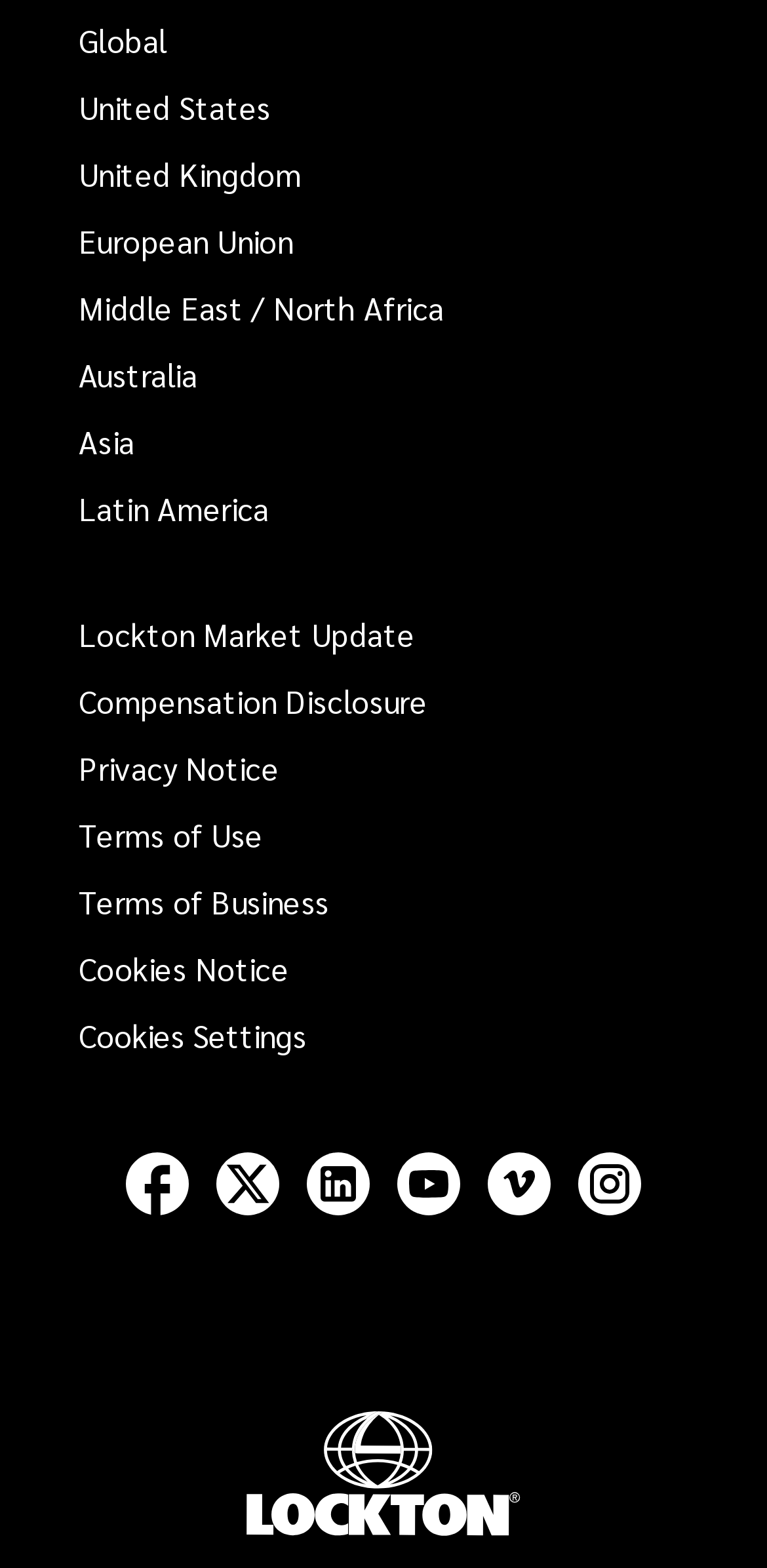Respond with a single word or phrase for the following question: 
What is the name of the company?

Lockton